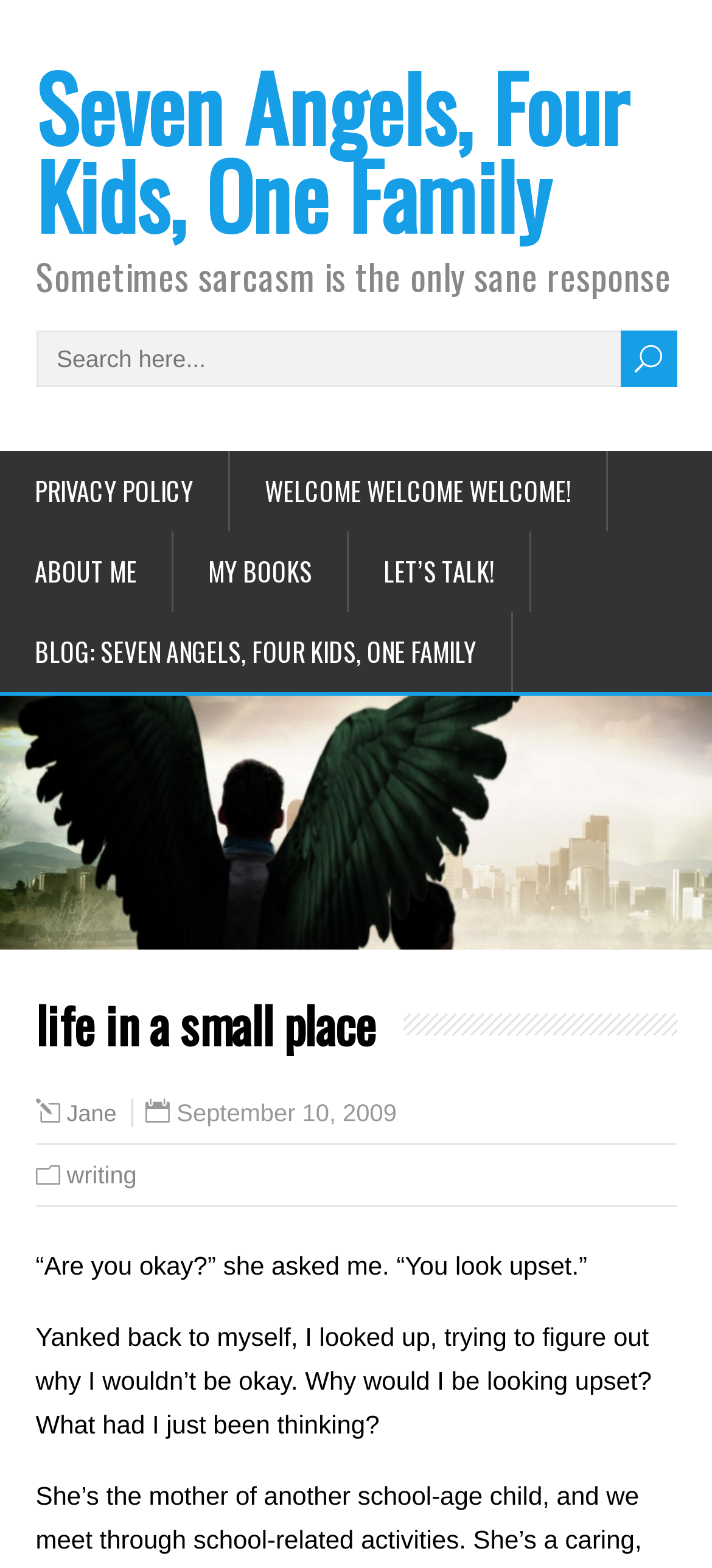Use the details in the image to answer the question thoroughly: 
How many links are there in the navigation menu?

I counted the number of link elements in the navigation menu section, which are 'PRIVACY POLICY', 'WELCOME WELCOME WELCOME!', 'ABOUT ME', 'MY BOOKS', and 'LET’S TALK!'. There are 5 links in total.